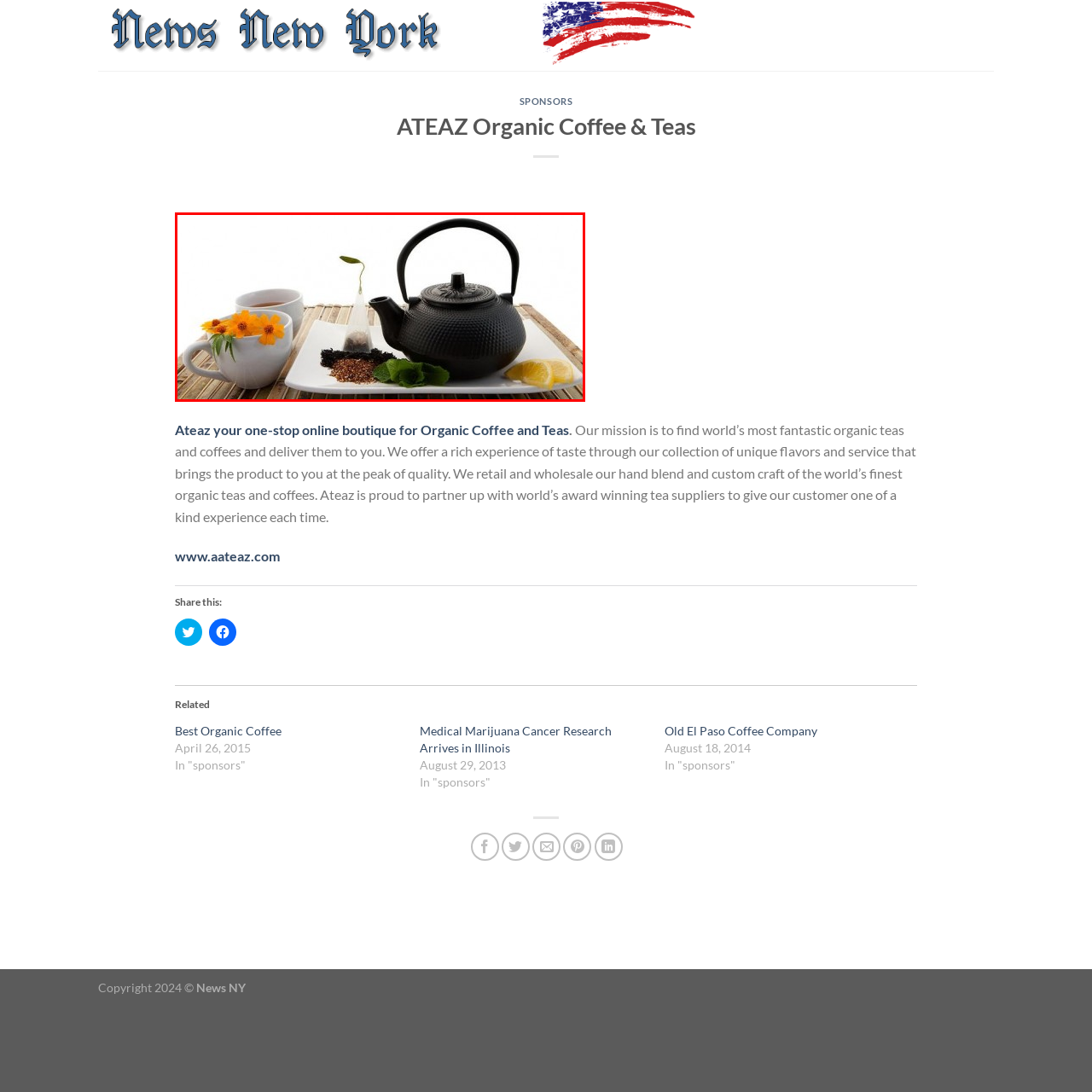Thoroughly describe the contents of the picture within the red frame.

The image captures an inviting and tranquil tea setup, showcasing a beautifully crafted black teapot resting on a light-colored serving platter. Beside the teapot, there are two white cups, one adorned with vibrant orange flowers, enhancing the aesthetic appeal of the scene. A variety of tea elements are artfully arranged on the platter: loose black tea leaves and other herbal ingredients sit alongside fresh mint and a slice of lemon, suggesting a refreshing blend. A teabag is thoughtfully placed on the side, indicating preparation for brewing. The backdrop features a bamboo mat, adding a rustic touch to the overall composition. This image is a celebration of organic tea culture, perfectly aligned with ATEAZ Organic Coffee & Teas' mission to provide high-quality, flavorful teas.